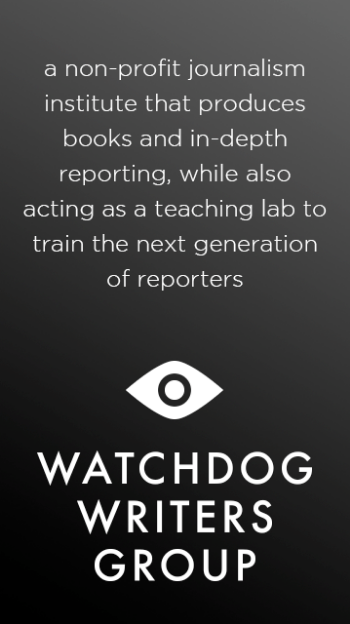What is the Watchdog Writers Group's role in the field of journalism?
From the image, provide a succinct answer in one word or a short phrase.

Training the next generation of reporters